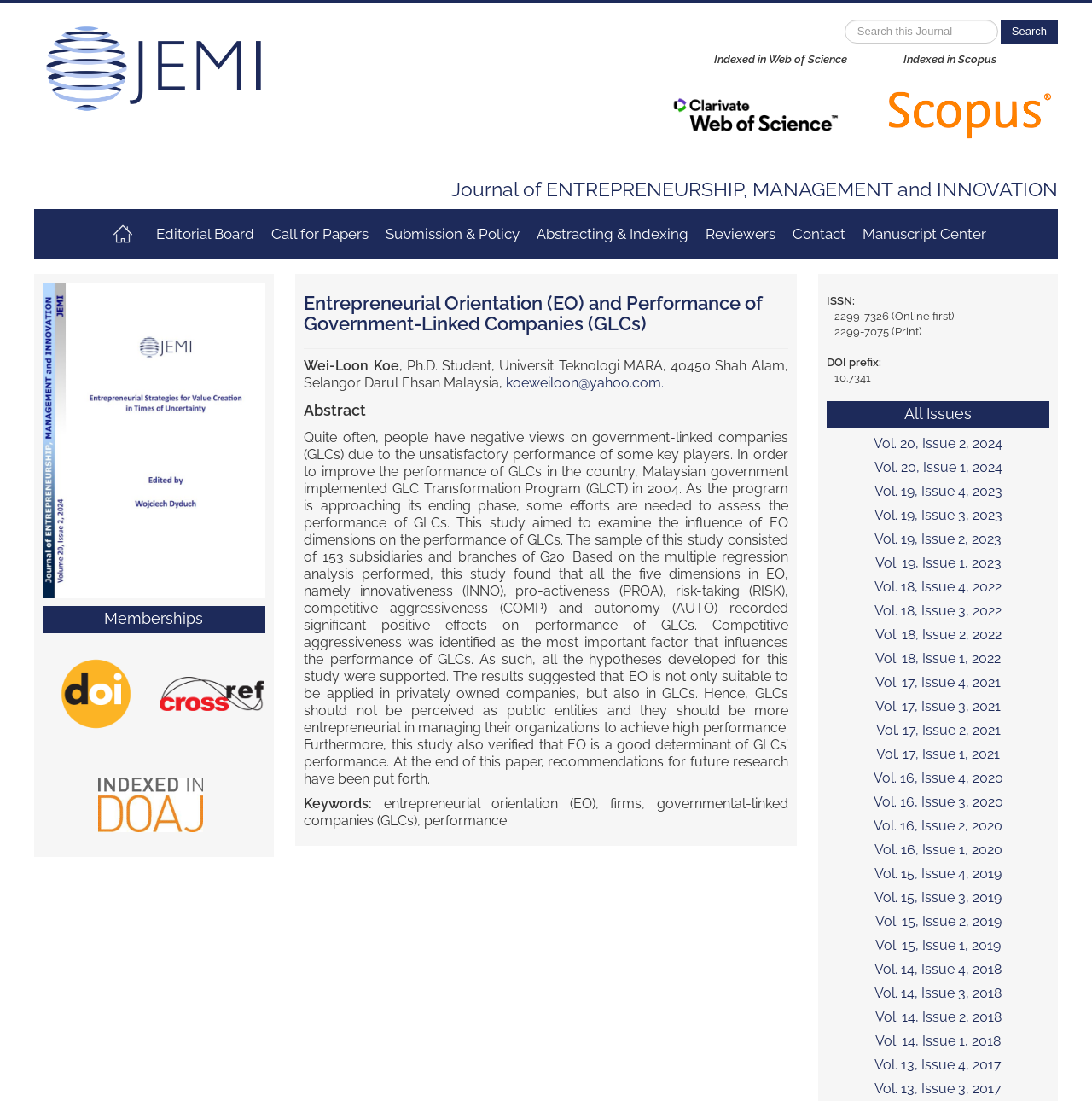Locate the bounding box coordinates of the clickable area to execute the instruction: "View Journal Description". Provide the coordinates as four float numbers between 0 and 1, represented as [left, top, right, bottom].

[0.089, 0.19, 0.135, 0.235]